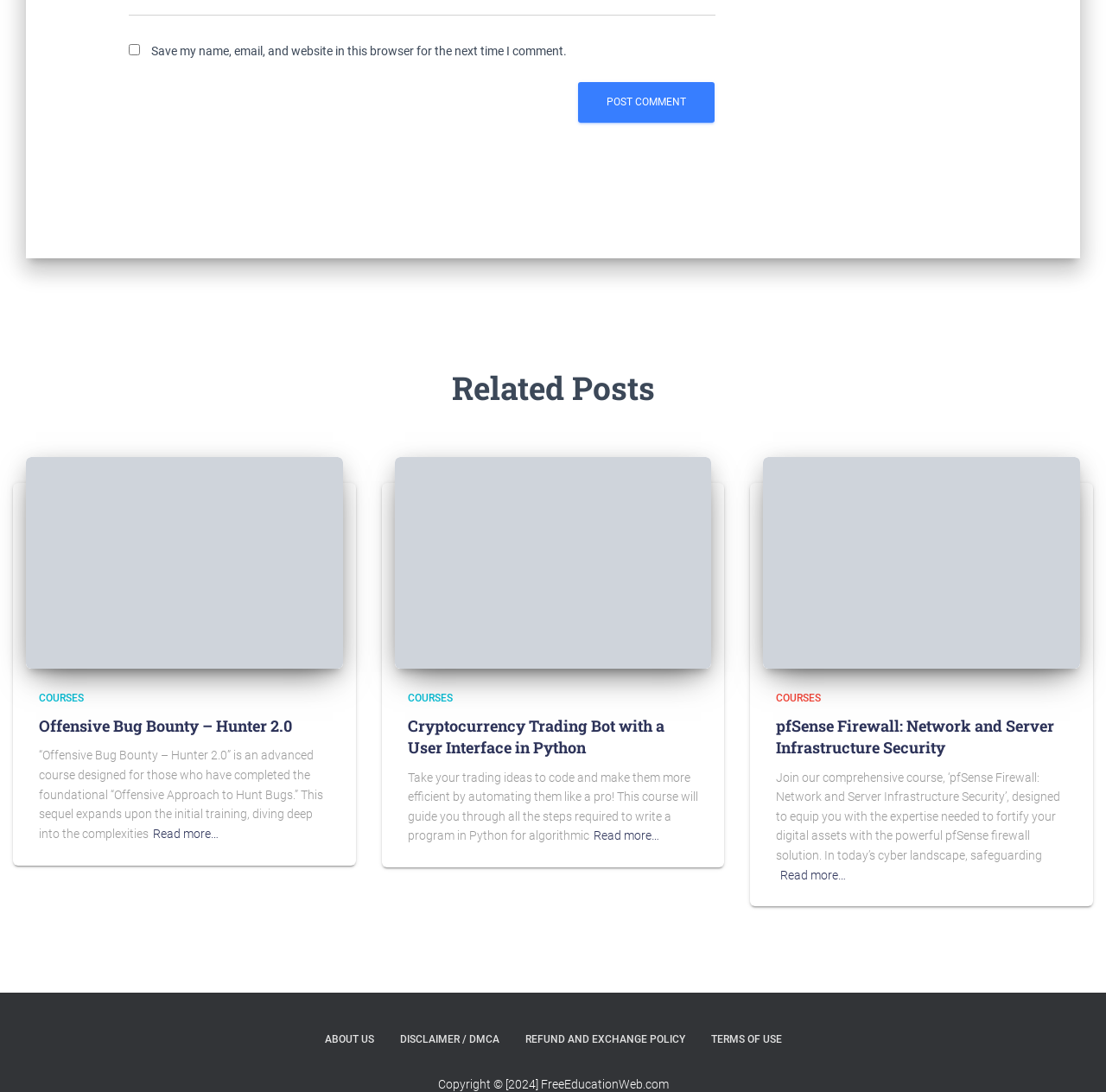Identify the bounding box coordinates of the clickable region to carry out the given instruction: "Read more about Offensive Bug Bounty - Hunter 2.0".

[0.138, 0.755, 0.198, 0.773]